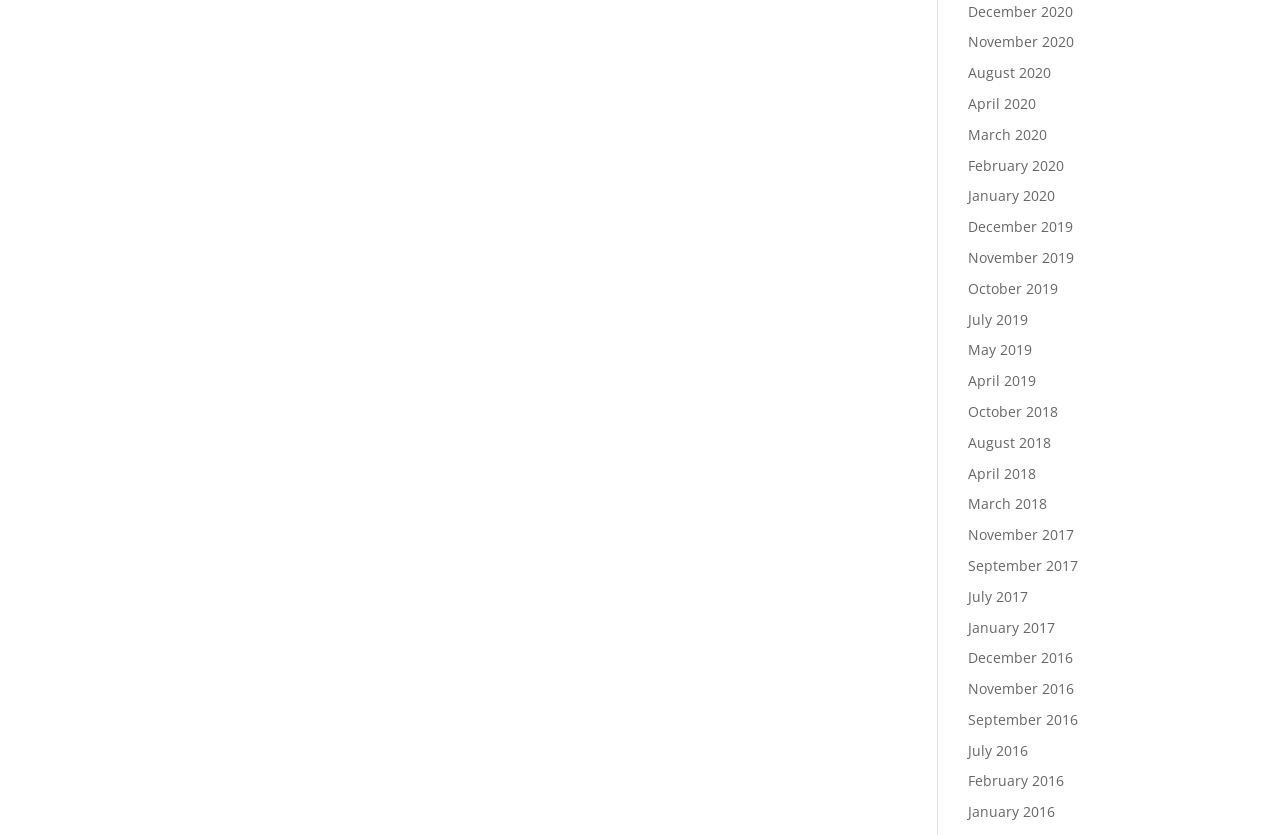Provide the bounding box coordinates of the section that needs to be clicked to accomplish the following instruction: "view about us page."

None